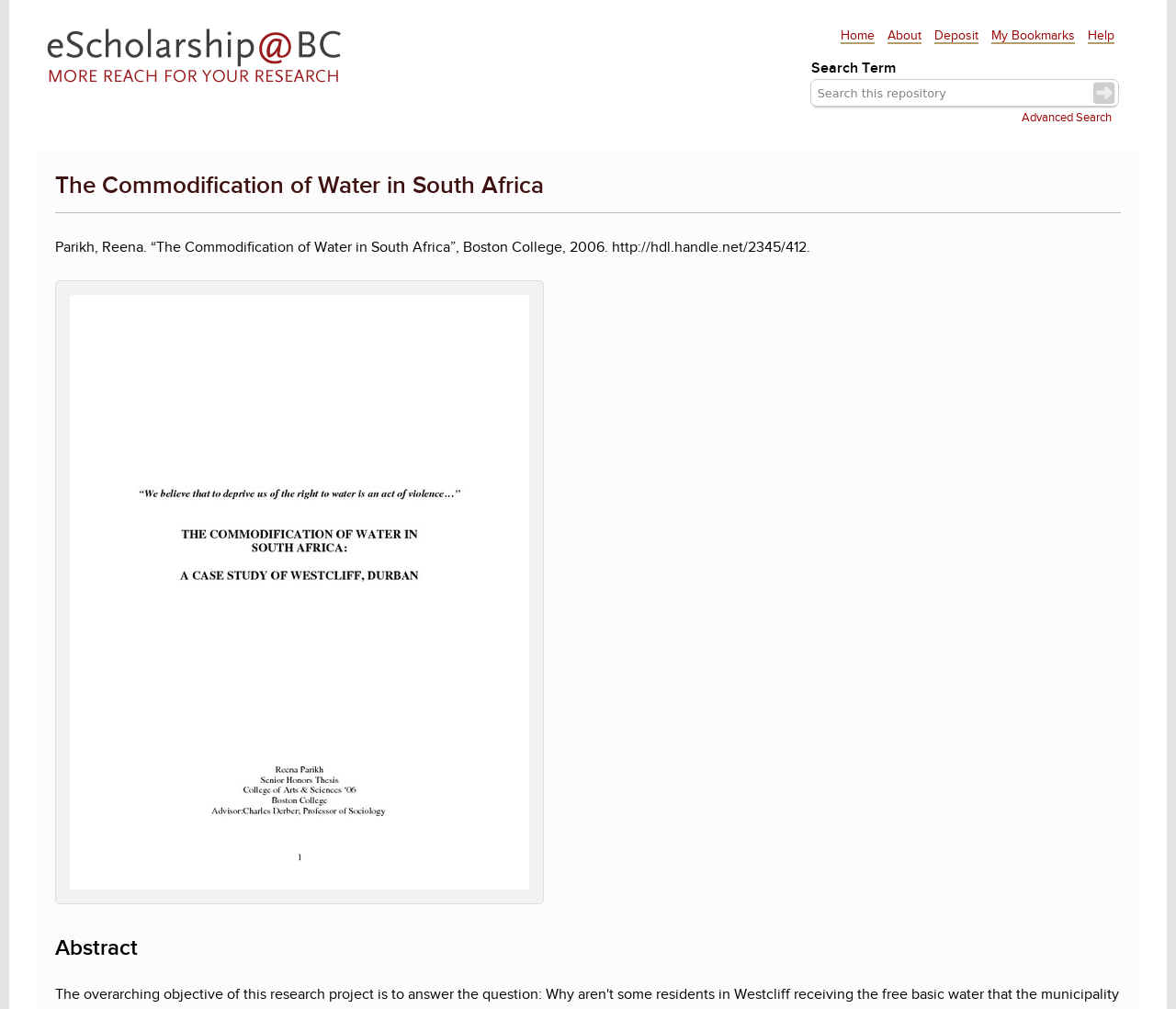How many links are in the top navigation bar?
Examine the image and provide an in-depth answer to the question.

I counted the links in the top navigation bar, which are 'Home', 'About', 'Deposit', 'My Bookmarks', and 'Help', and found that there are 5 links in total.